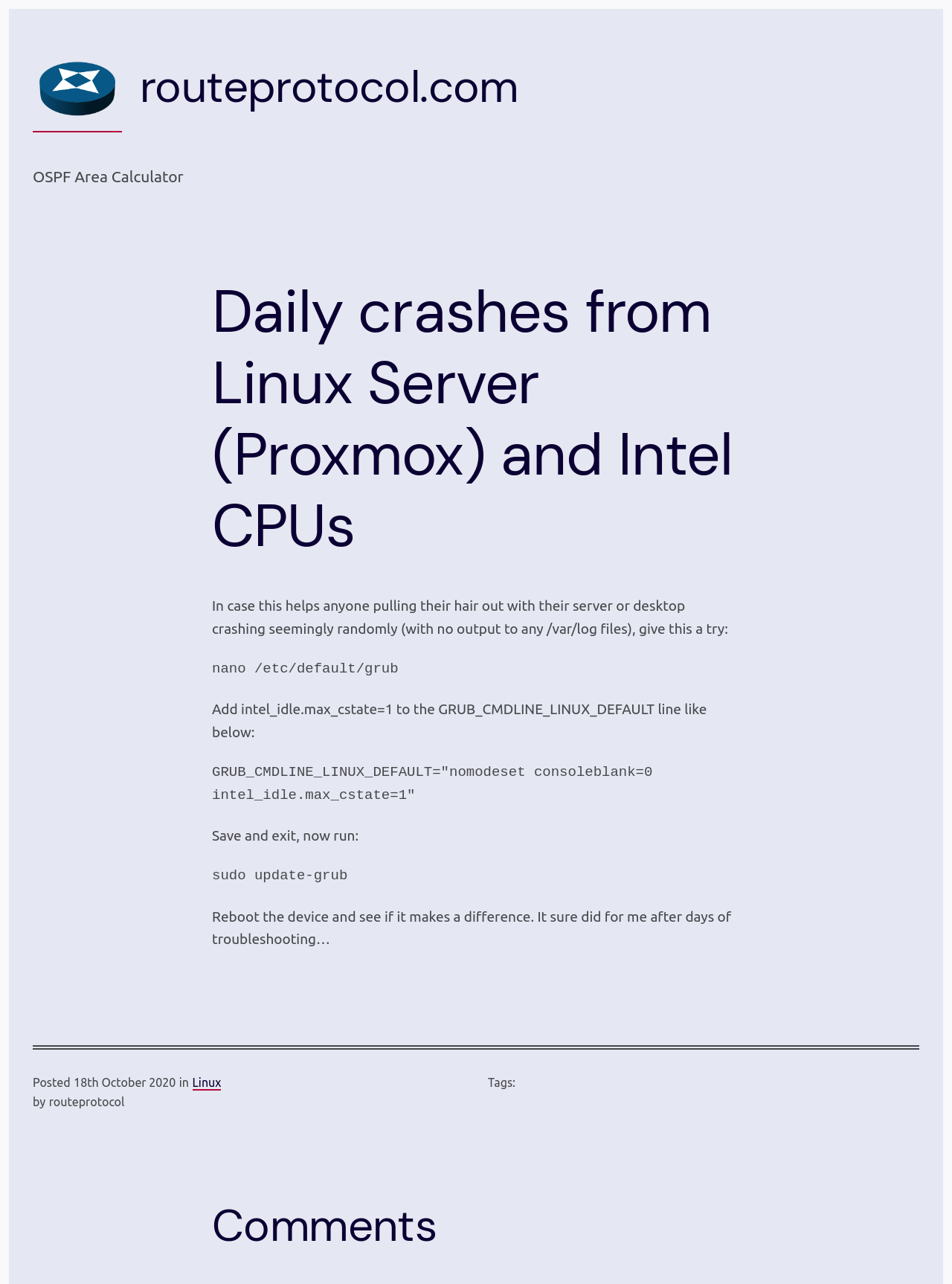What is the topic of the article?
Please ensure your answer to the question is detailed and covers all necessary aspects.

The topic of the article can be inferred from the heading 'Daily crashes from Linux Server (Proxmox) and Intel CPUs' and the content of the article, which discusses a solution to crashes on Linux servers.